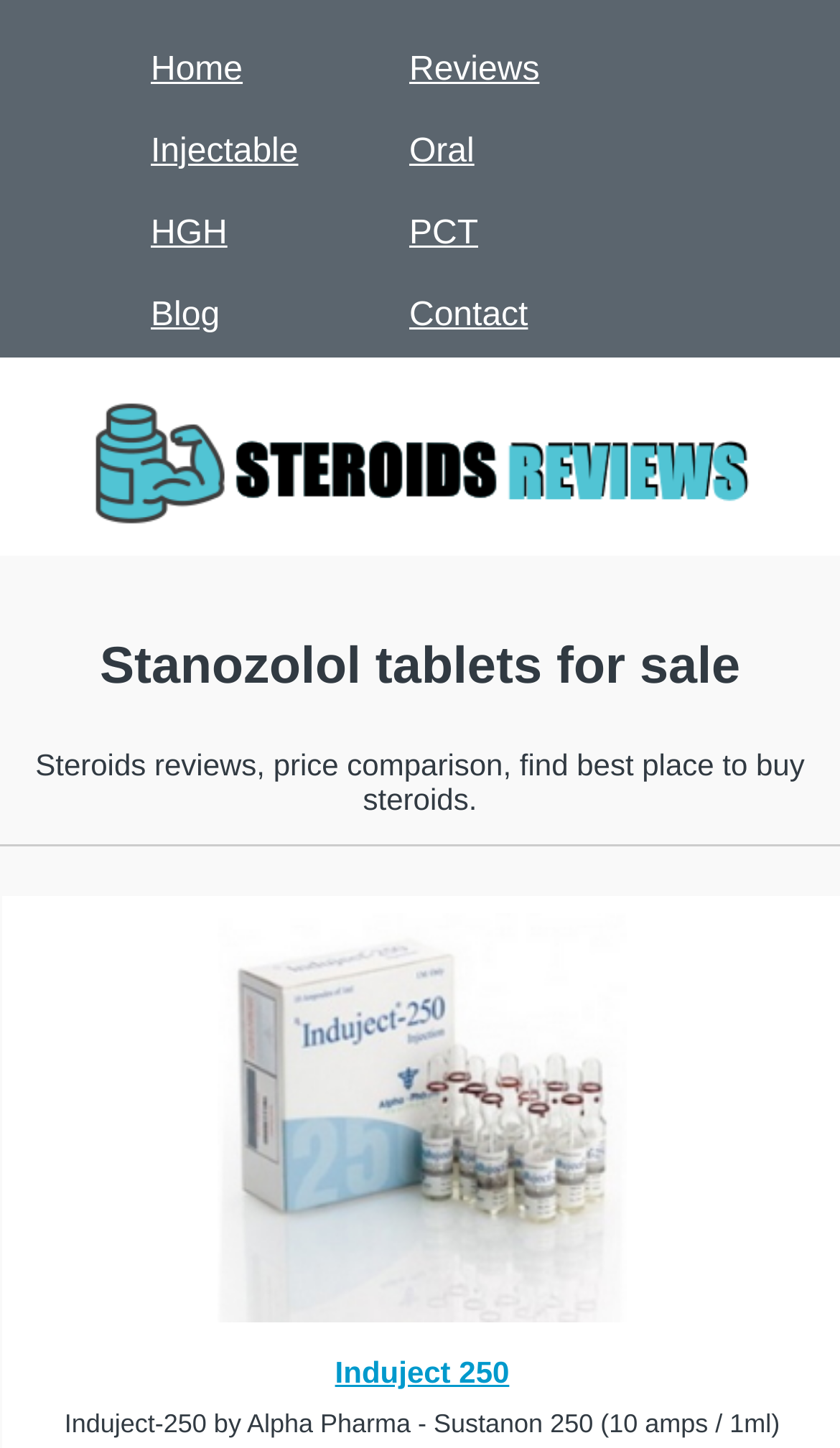What is the name of the product shown below the logo?
Refer to the image and give a detailed answer to the query.

I looked at the layout of the webpage and found an image with a link below the logo, which is labeled as 'Induject 250'.